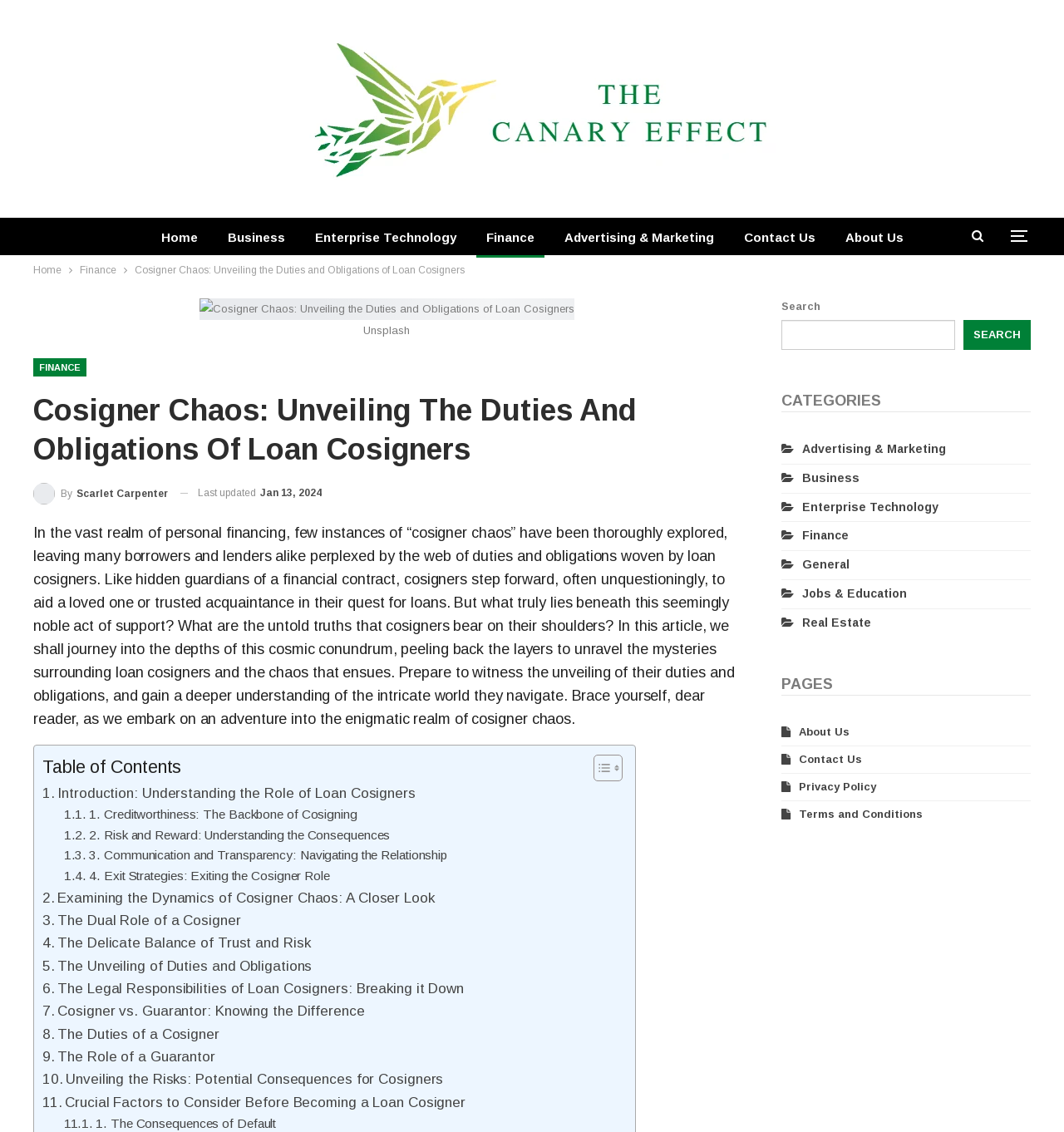Highlight the bounding box coordinates of the element you need to click to perform the following instruction: "Read the article 'Cosigner Chaos: Unveiling the Duties and Obligations of Loan Cosigners'."

[0.031, 0.346, 0.695, 0.415]